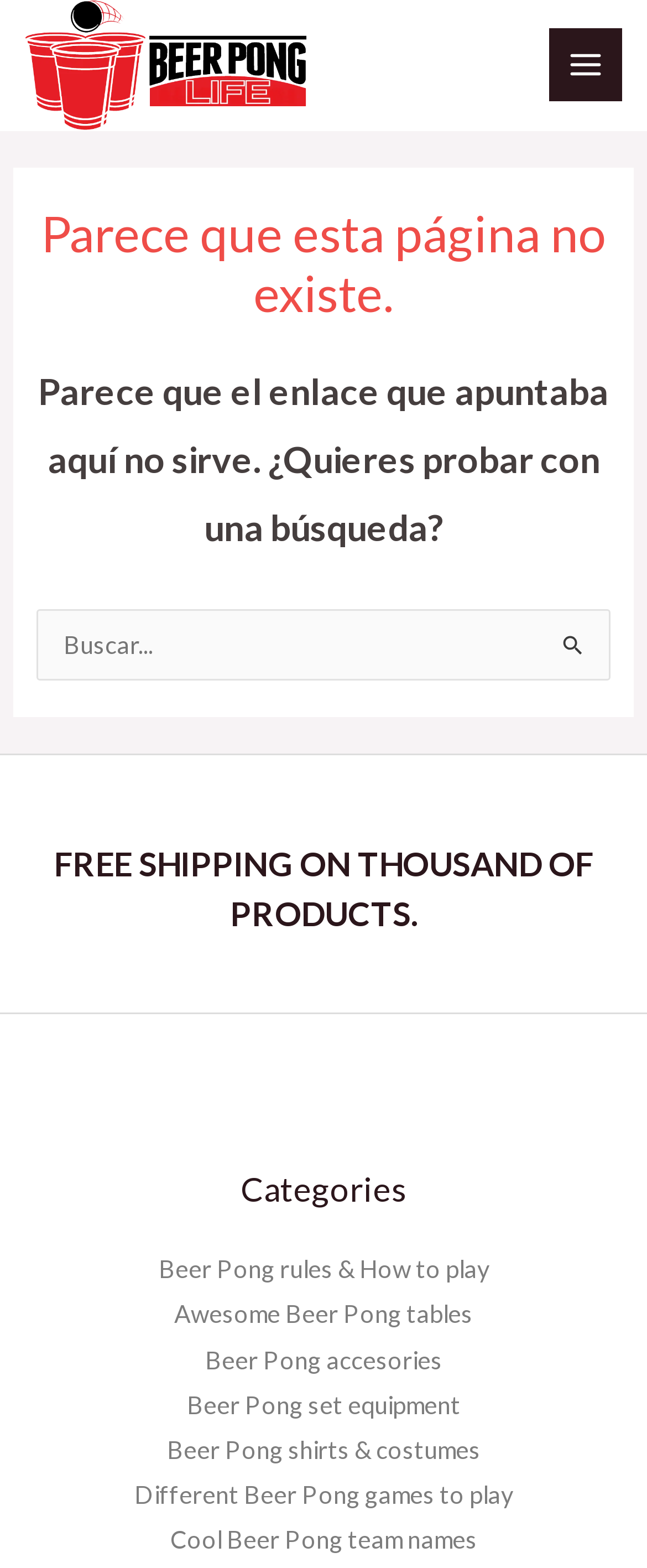Create a detailed summary of the webpage's content and design.

This webpage appears to be an error page, indicating that the requested page was not found. At the top left, there is a logo of "beer pong life" with text, accompanied by an image. On the top right, there is a "MAIN MENU" button. 

Below the logo, there is a header that reads "Parece que esta página no existe" (which translates to "It seems that this page does not exist"). 

Following this header, there is a paragraph of text explaining that the link that was supposed to lead to this page is not working and suggesting a search as an alternative. 

Below this text, there is a search bar with a label "Buscar por:" (which means "Search by:") and a button to submit the search. The search bar is accompanied by another button with an image, labeled "Enviar la búsqueda" (which means "Send the search"). 

Further down, there is a heading that reads "FREE SHIPPING ON THOUSAND OF PRODUCTS." Below this, there is a section with a heading "Categories" that lists several links related to beer pong, including rules, tables, accessories, equipment, shirts, and team names.